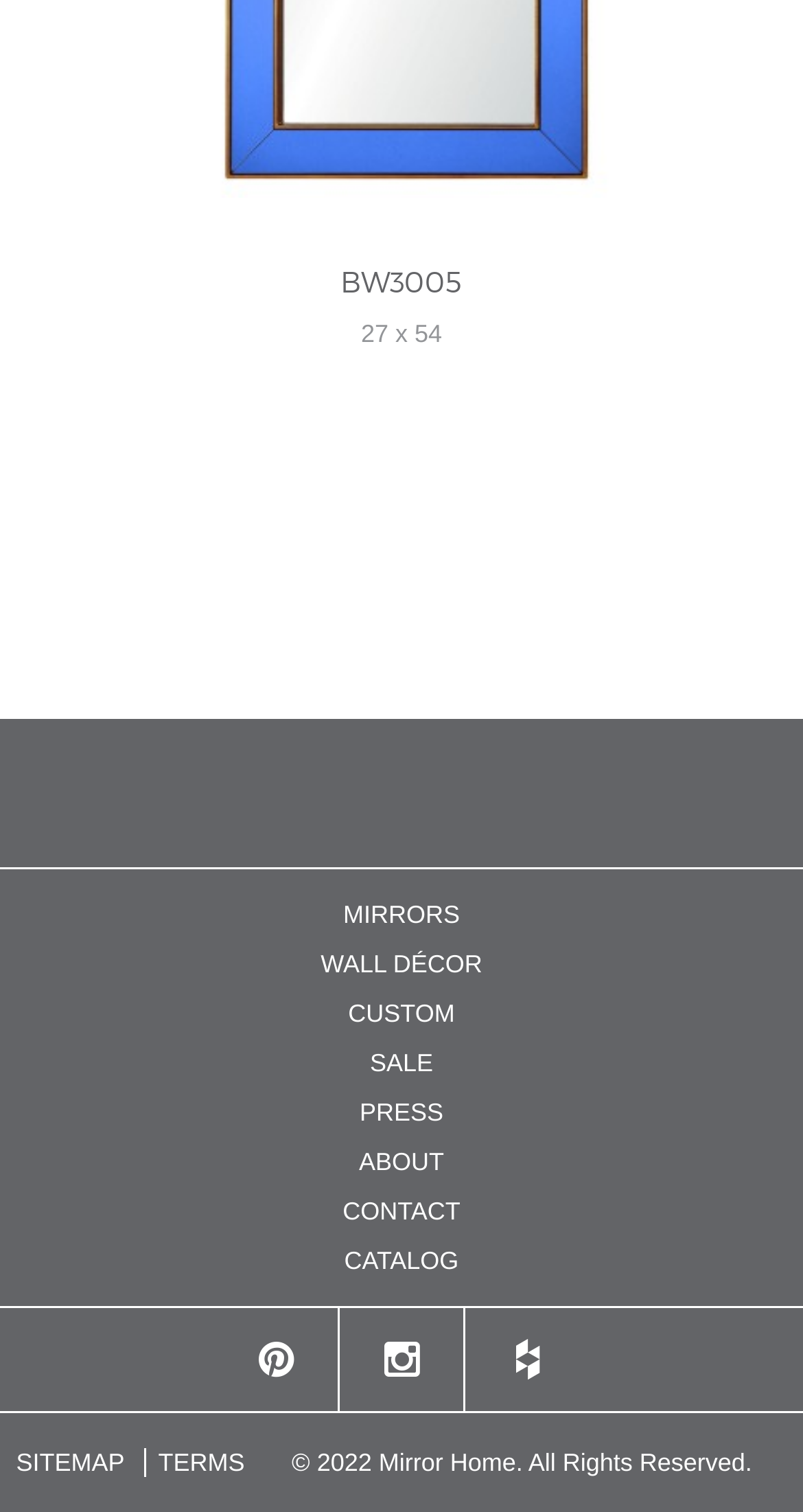What are the main categories on the website?
Refer to the screenshot and answer in one word or phrase.

MIRRORS, WALL DÉCOR, CUSTOM, SALE, PRESS, ABOUT, CONTACT, CATALOG